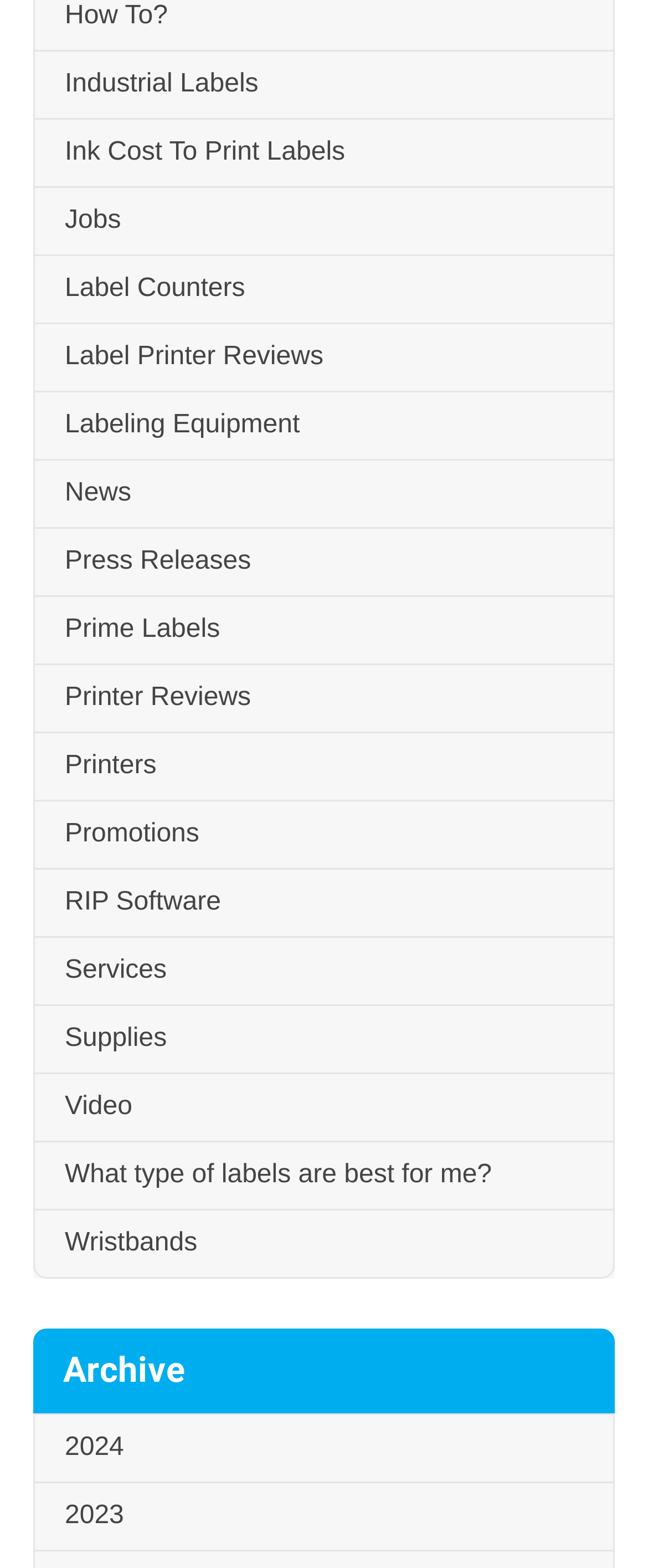Please identify the bounding box coordinates of the region to click in order to complete the task: "Click on Industrial Labels". The coordinates must be four float numbers between 0 and 1, specified as [left, top, right, bottom].

[0.054, 0.033, 0.946, 0.077]